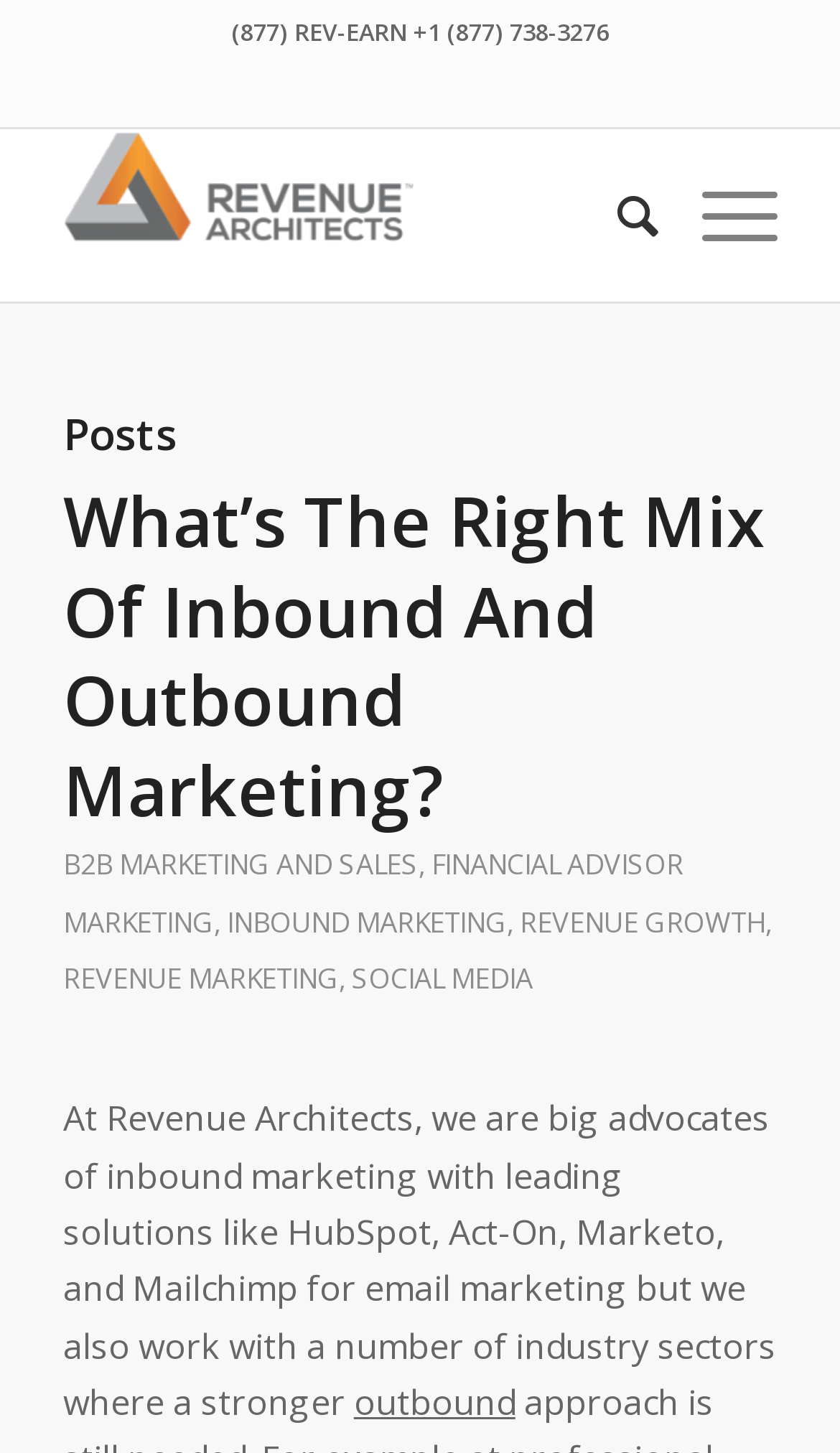What is the purpose of the 'Search' link?
Please answer using one word or phrase, based on the screenshot.

To search the website